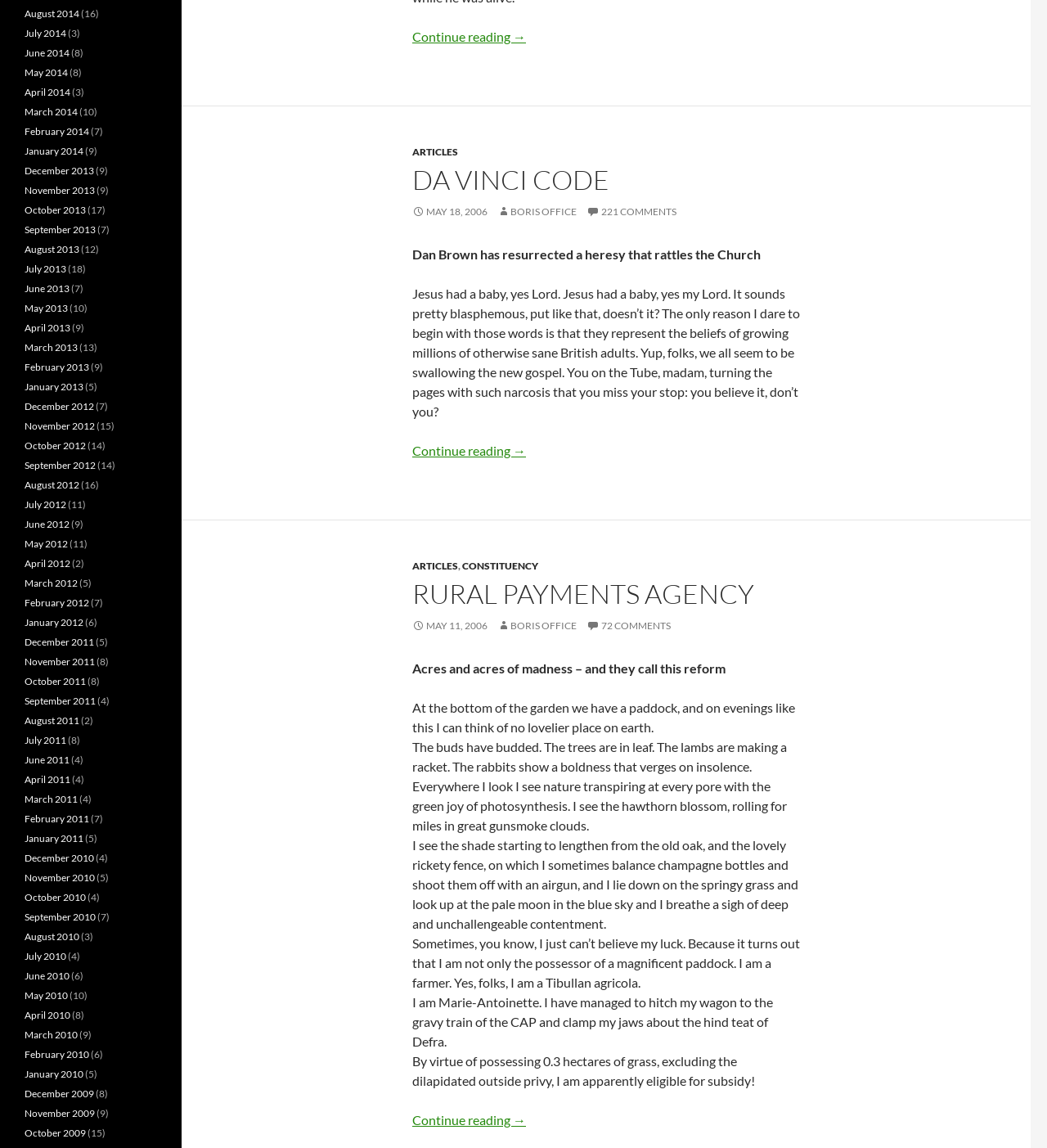Using the given element description, provide the bounding box coordinates (top-left x, top-left y, bottom-right x, bottom-right y) for the corresponding UI element in the screenshot: constituency

[0.441, 0.488, 0.514, 0.498]